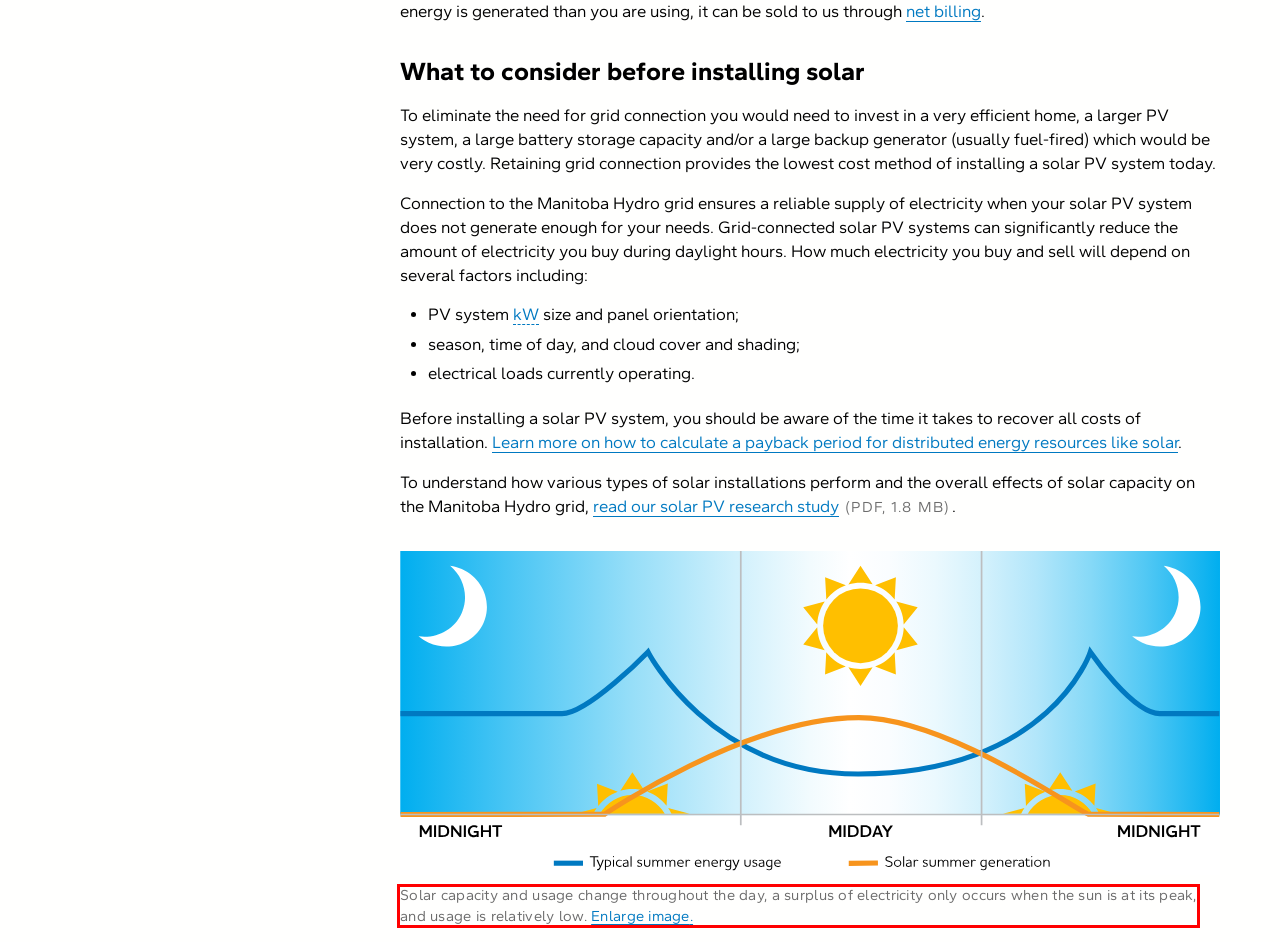Your task is to recognize and extract the text content from the UI element enclosed in the red bounding box on the webpage screenshot.

Solar capacity and usage change throughout the day, a surplus of electricity only occurs when the sun is at its peak, and usage is relatively low.